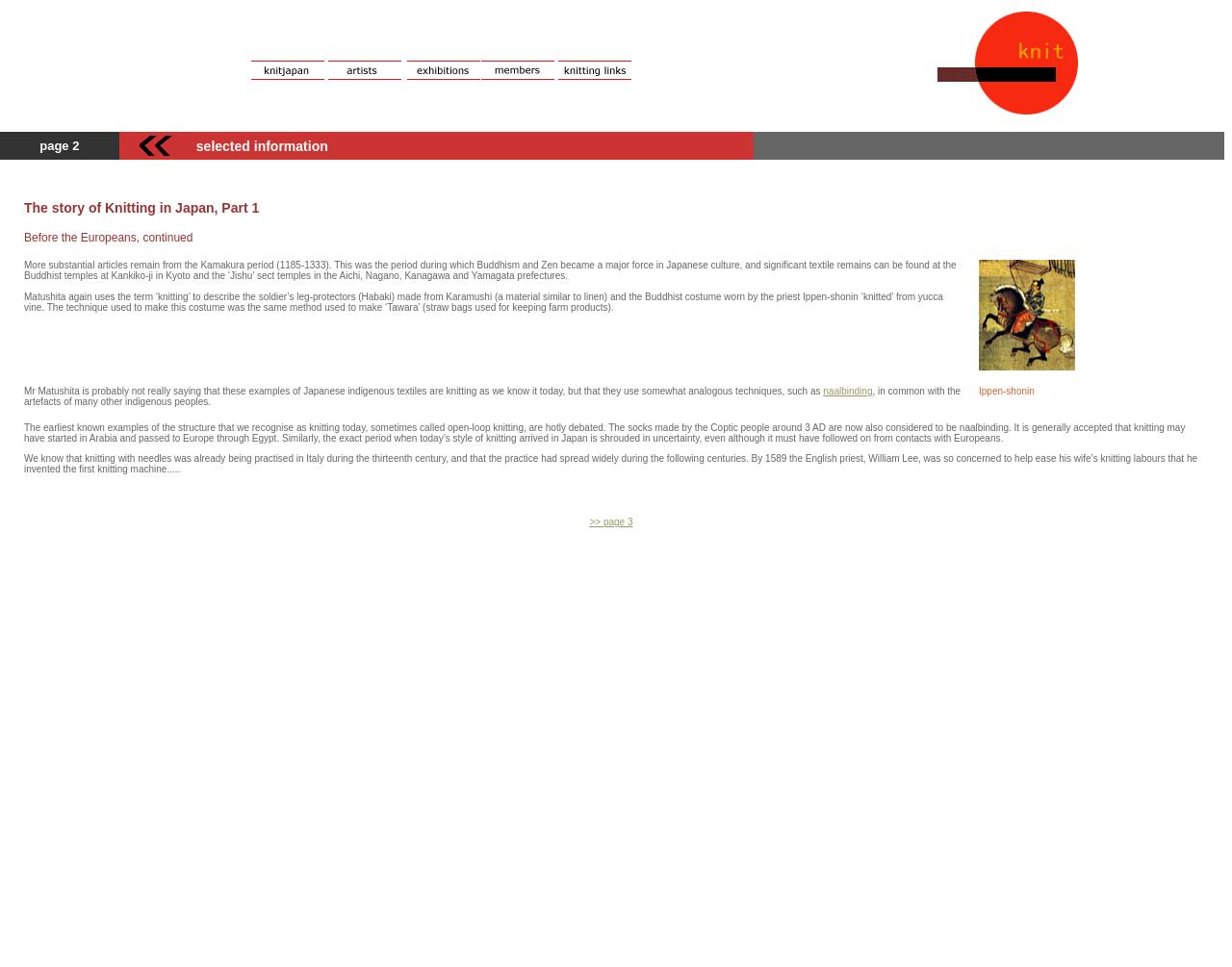Please respond to the question using a single word or phrase:
What is the text of the link that points to more information about naalbinding?

naalbinding